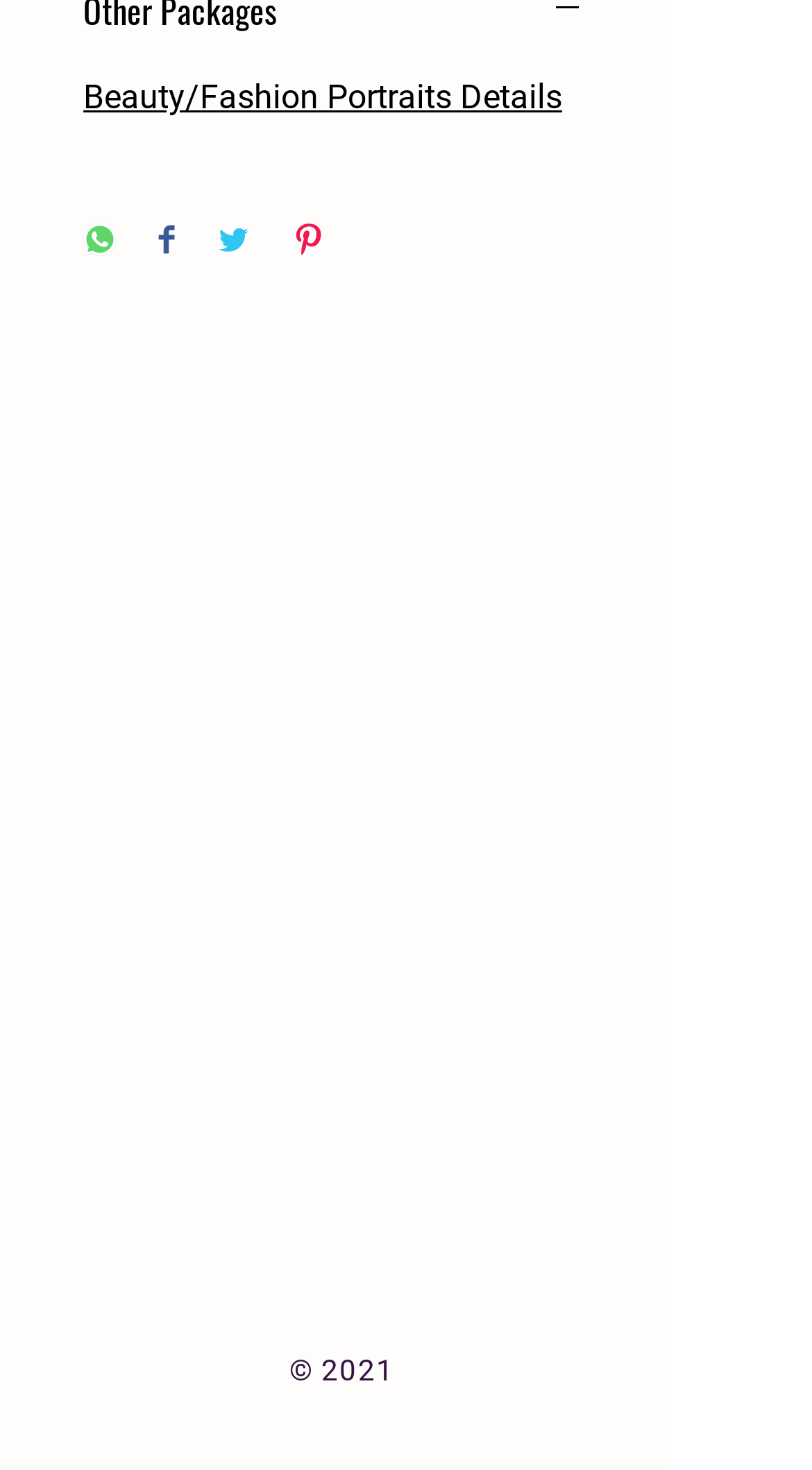Determine the bounding box coordinates for the element that should be clicked to follow this instruction: "Go to Contact Us page". The coordinates should be given as four float numbers between 0 and 1, in the format [left, top, right, bottom].

[0.341, 0.751, 0.482, 0.774]